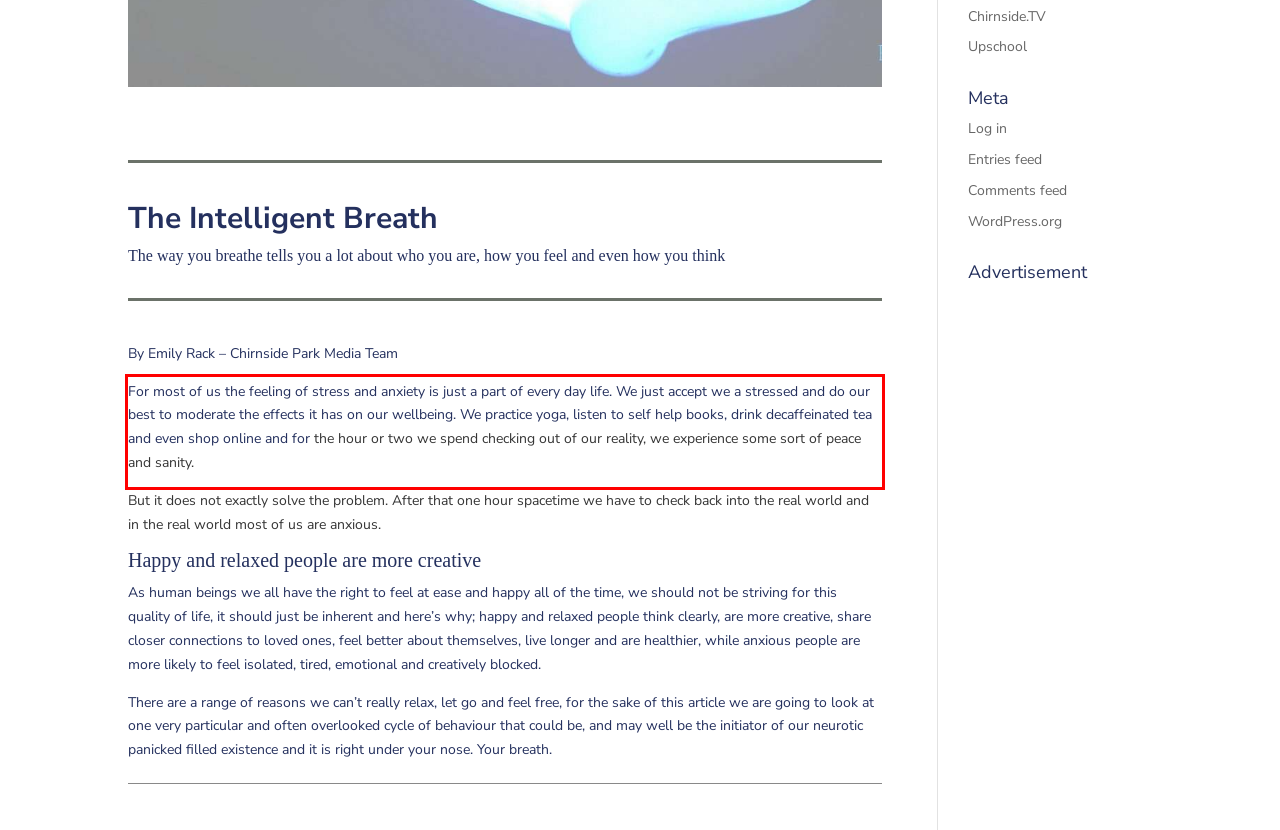Using the webpage screenshot, recognize and capture the text within the red bounding box.

For most of us the feeling of stress and anxiety is just a part of every day life. We just accept we a stressed and do our best to moderate the effects it has on our wellbeing. We practice yoga, listen to self help books, drink decaffeinated tea and even shop online and for the hour or two we spend checking out of our reality, we experience some sort of peace and sanity.